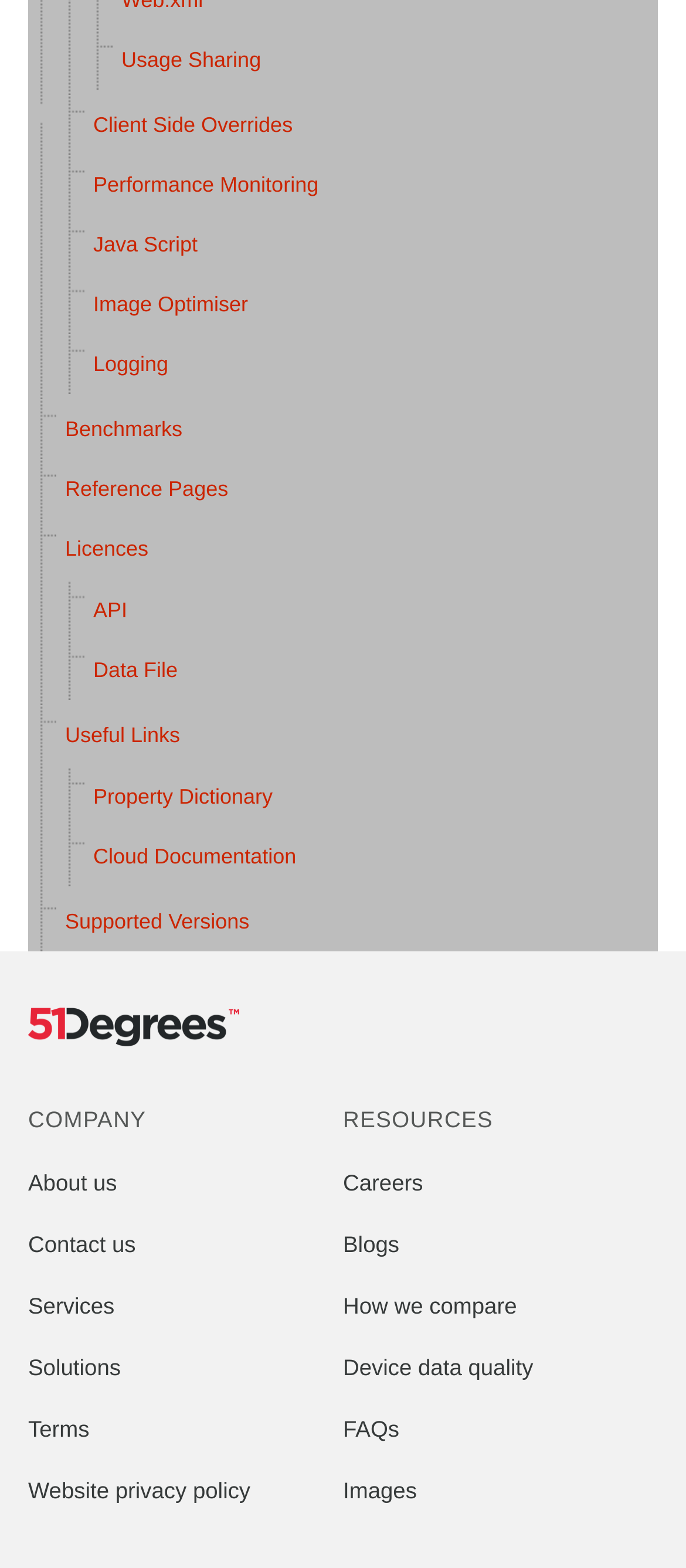Find the bounding box coordinates of the area to click in order to follow the instruction: "Click on Usage Sharing".

[0.164, 0.022, 0.959, 0.054]